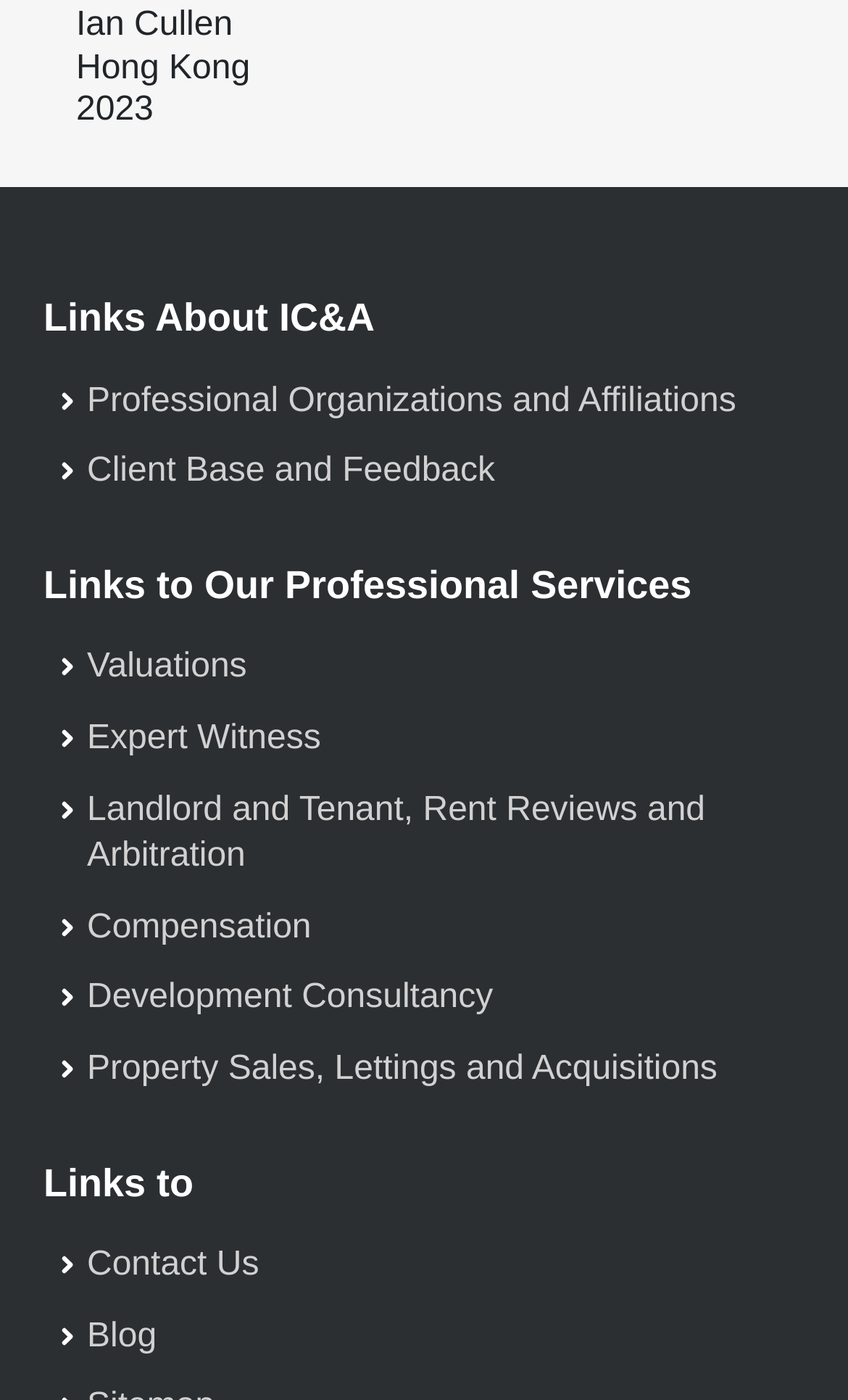Find the bounding box coordinates of the clickable element required to execute the following instruction: "View Professional Organizations and Affiliations". Provide the coordinates as four float numbers between 0 and 1, i.e., [left, top, right, bottom].

[0.103, 0.272, 0.868, 0.298]